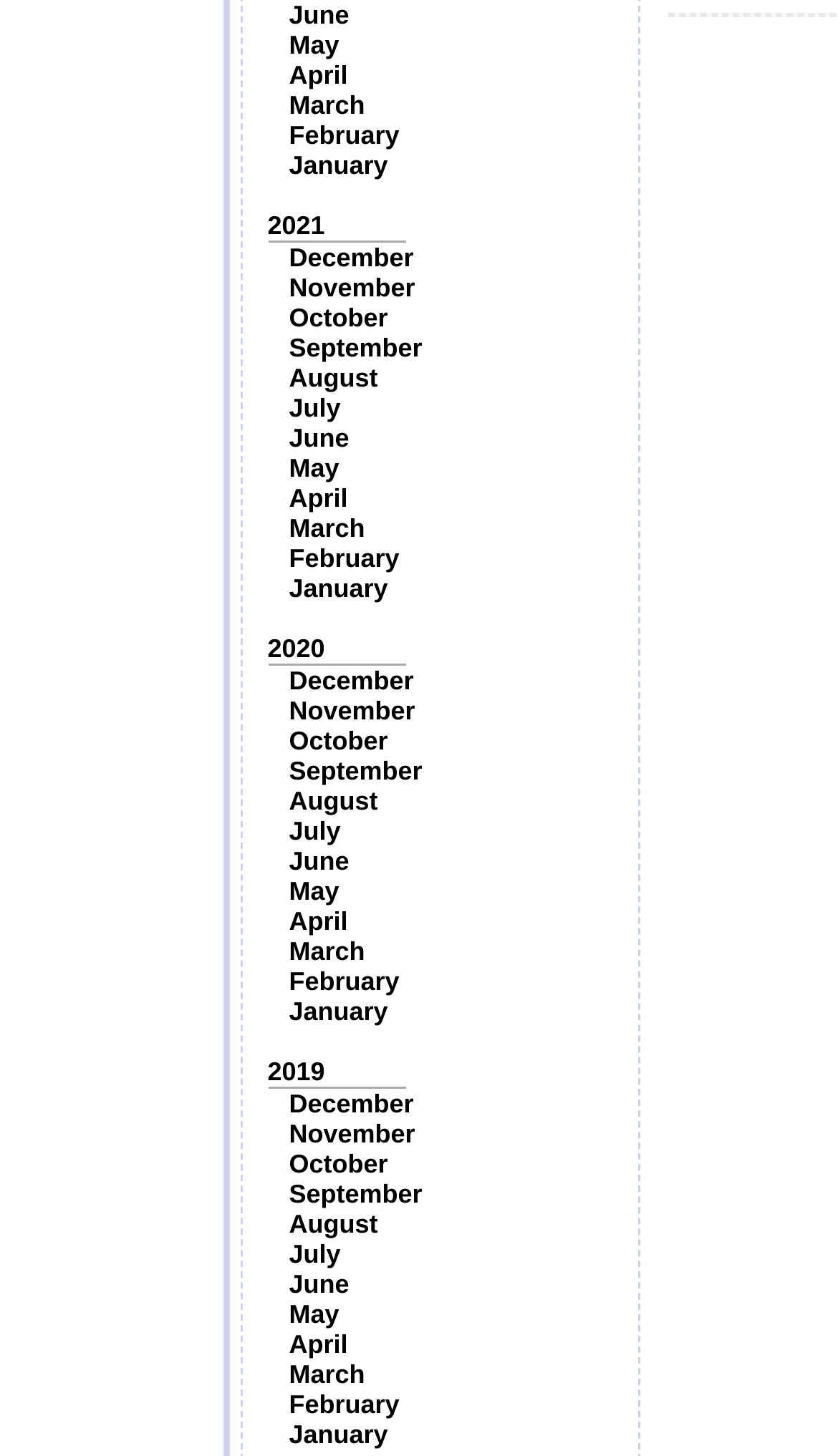Determine the bounding box for the UI element described here: "July".

[0.345, 0.56, 0.406, 0.581]